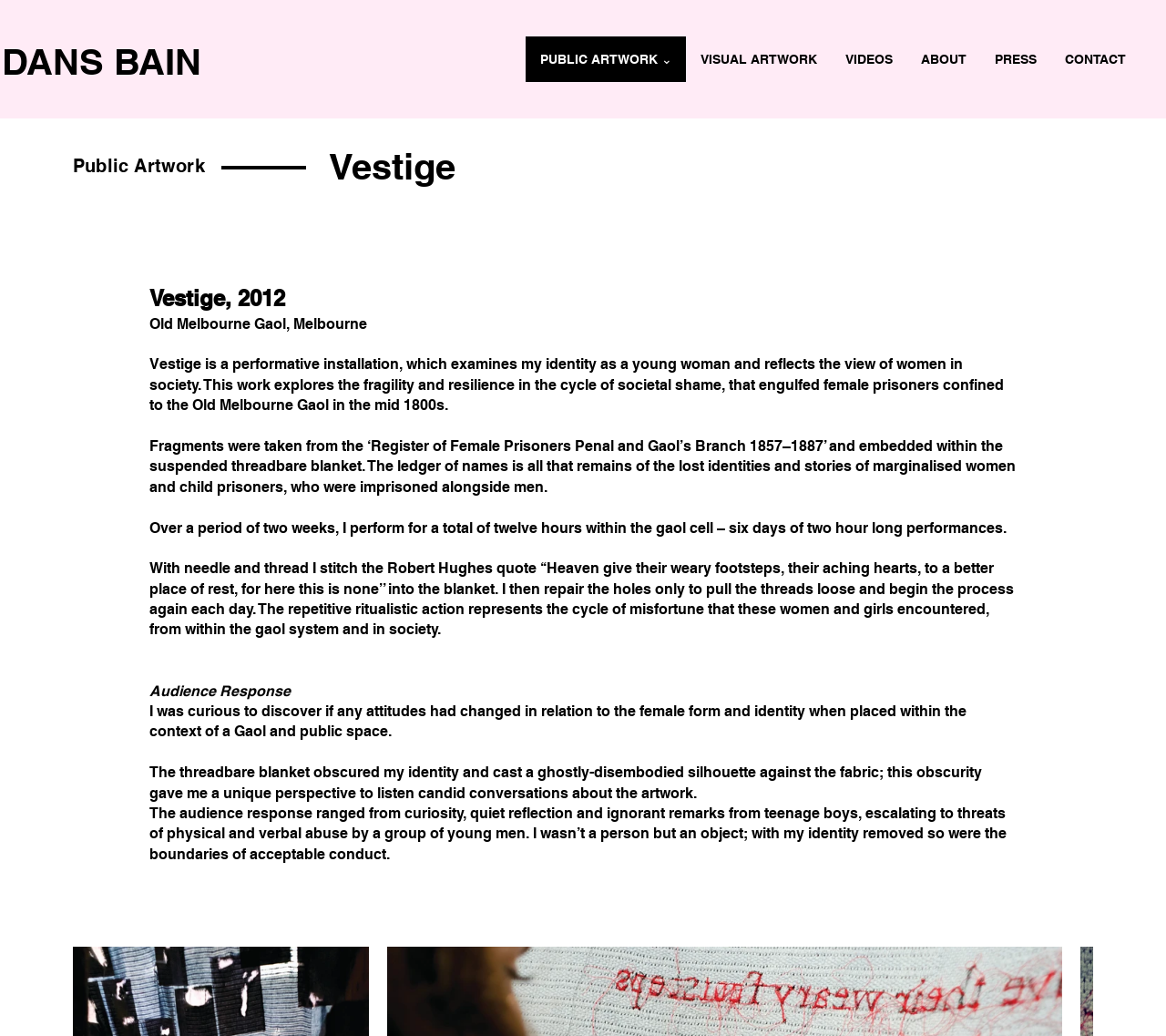What was the audience's response to the artwork?
Based on the screenshot, provide a one-word or short-phrase response.

Varied